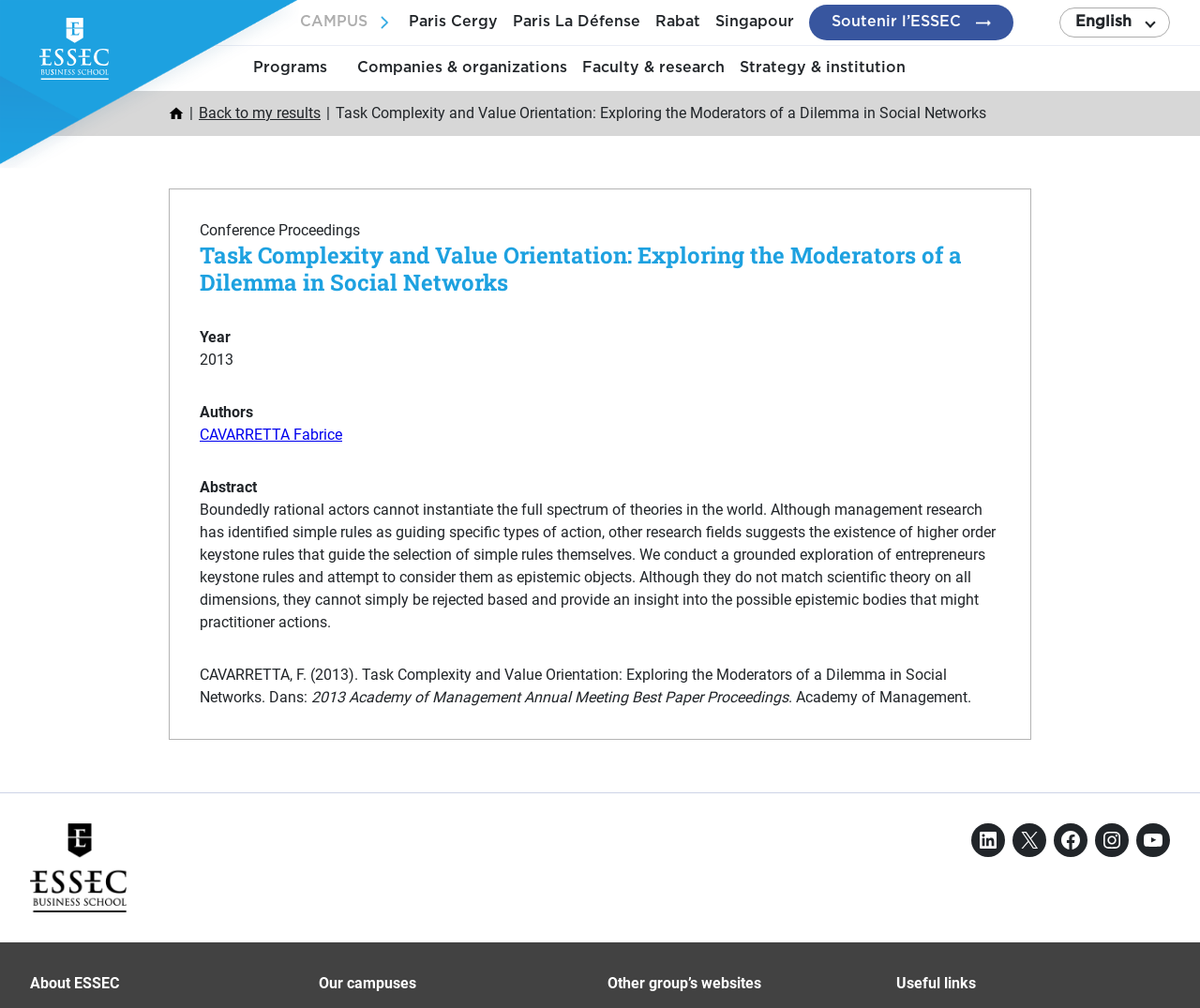Detail the various sections and features present on the webpage.

This webpage appears to be a faculty profile or research paper page from ESSEC, a business school. At the top left, there is a small image, and next to it, a larger image. Below these images, there is a horizontal menu with links to different campuses, including Paris Cergy, Paris La Défense, Rabat, and Singapour. To the right of this menu, there is a link to support ESSEC.

The main content of the page is divided into sections. The first section has a heading that reads "Task Complexity and Value Orientation: Exploring the Moderators of a Dilemma in Social Networks" and a link to the same title. Below this, there is a section with the year "2013" and the author's name, "CAVARRETTA Fabrice". The abstract of the research paper is provided, which discusses the concept of bounded rationality and the role of keystone rules in guiding entrepreneurs' actions.

Below the abstract, there is a citation for the paper, including the title, author, and publication information. The publication information includes the title of the proceedings, "2013 Academy of Management Annual Meeting Best Paper Proceedings", and the publisher, "Academy of Management".

At the bottom of the page, there is a horizontal separator, followed by a section with links to ESSEC faculty, LinkedIn, and other social media platforms. There are also four tabs, labeled "About ESSEC", "Our campuses", "Other group's websites", and "Useful links", which are not expanded by default.